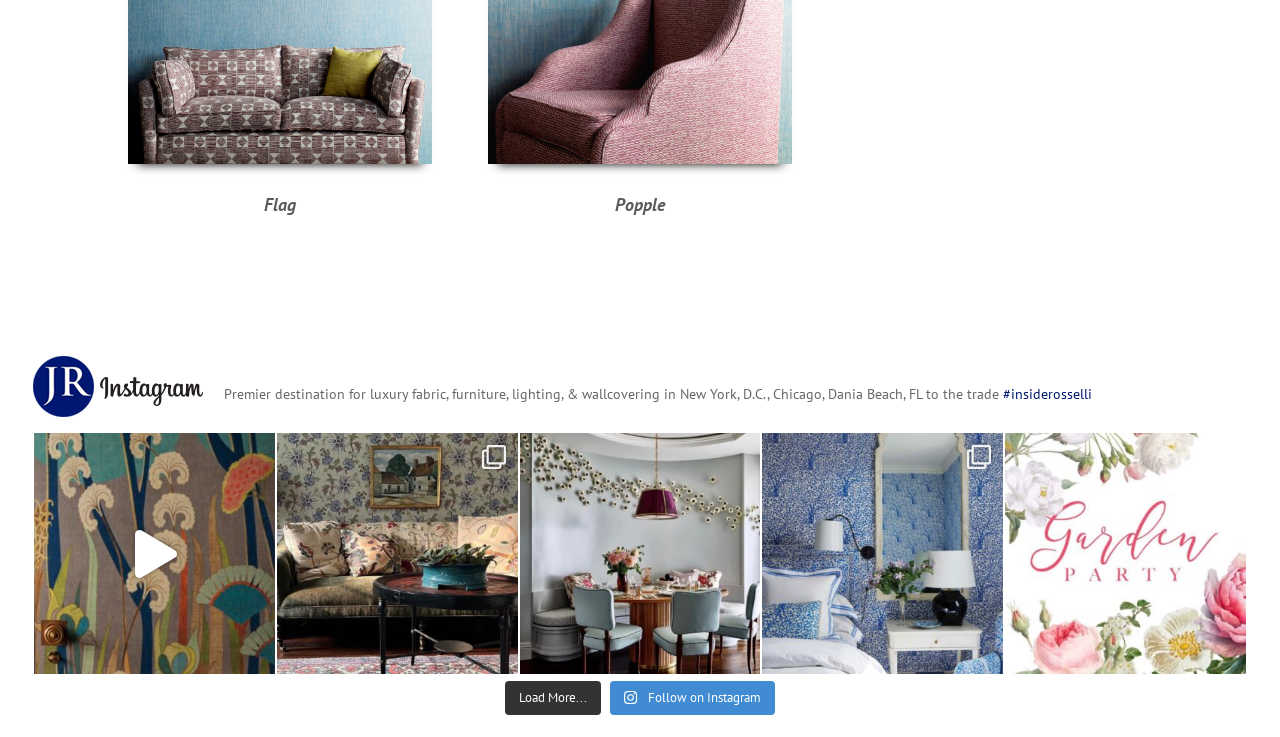Identify the bounding box coordinates of the HTML element based on this description: "#insiderosselli".

[0.784, 0.522, 0.853, 0.547]